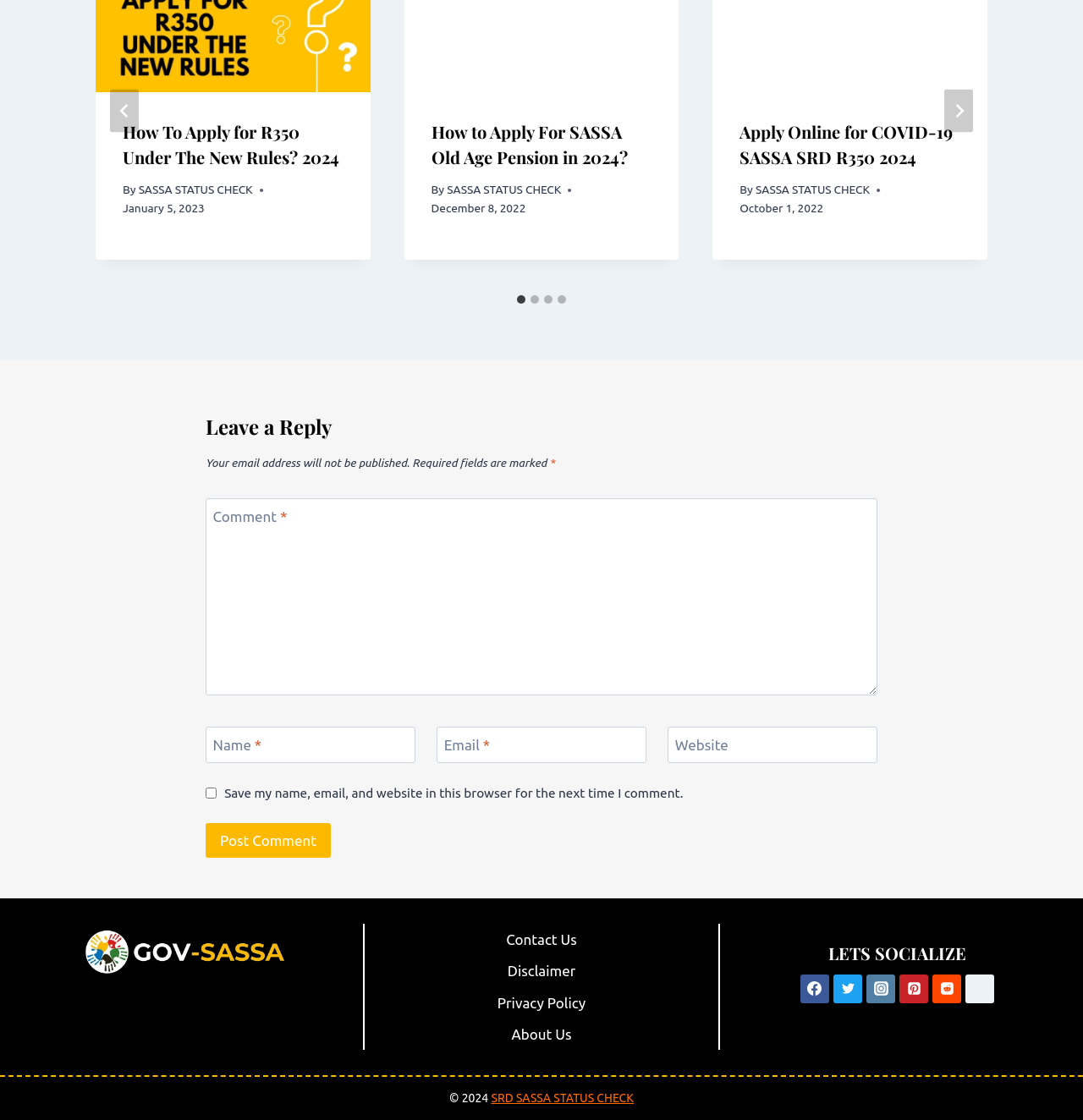Identify the bounding box coordinates of the clickable region required to complete the instruction: "Click the 'Facebook' link". The coordinates should be given as four float numbers within the range of 0 and 1, i.e., [left, top, right, bottom].

[0.739, 0.87, 0.766, 0.896]